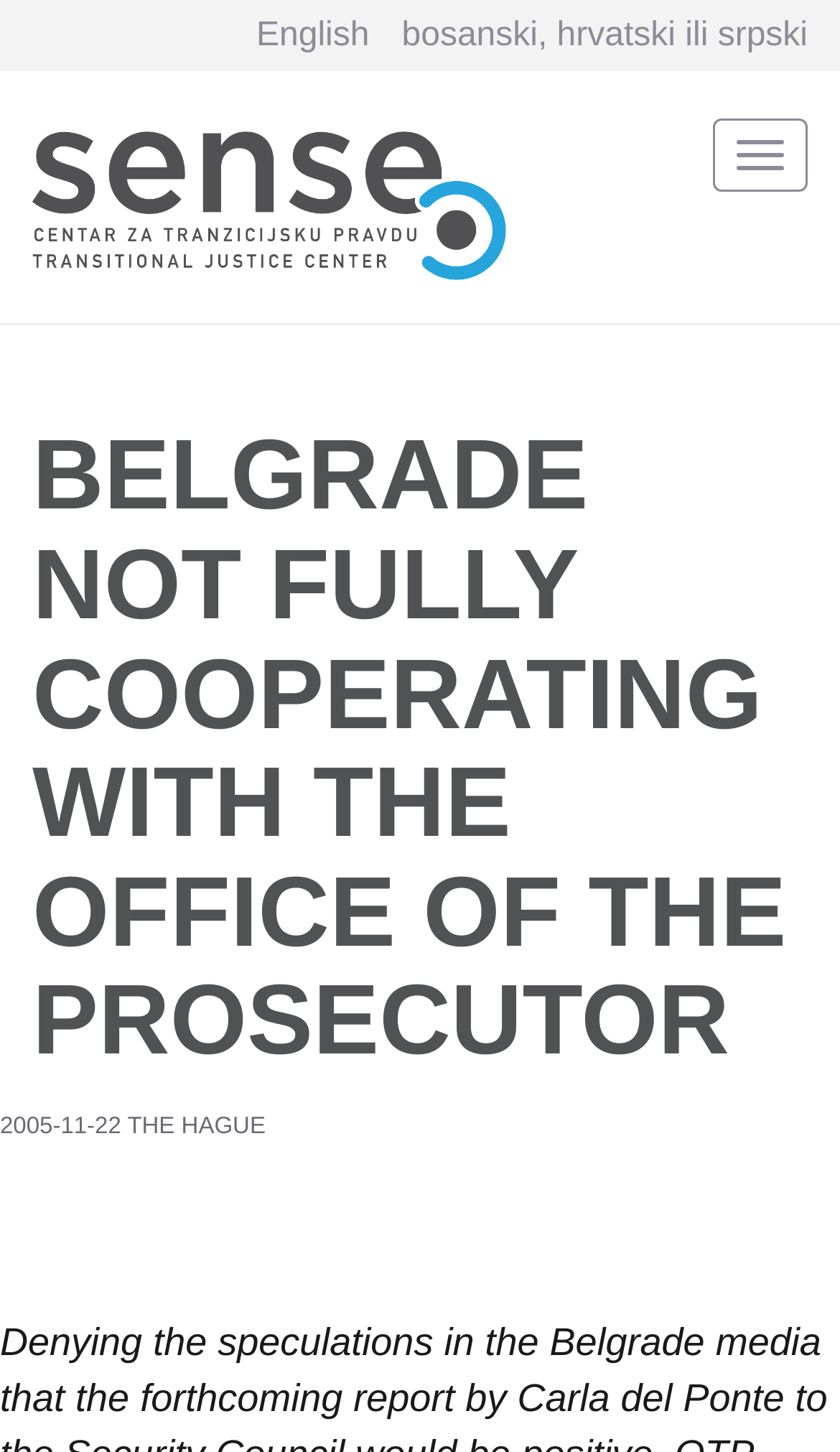Carefully examine the image and provide an in-depth answer to the question: What is the main content area of the page?

I found the main content area of the page by looking at the layout of the elements. The navigation links and language options are at the top, and the main content area starts below them, including the highlighted news article and other elements.